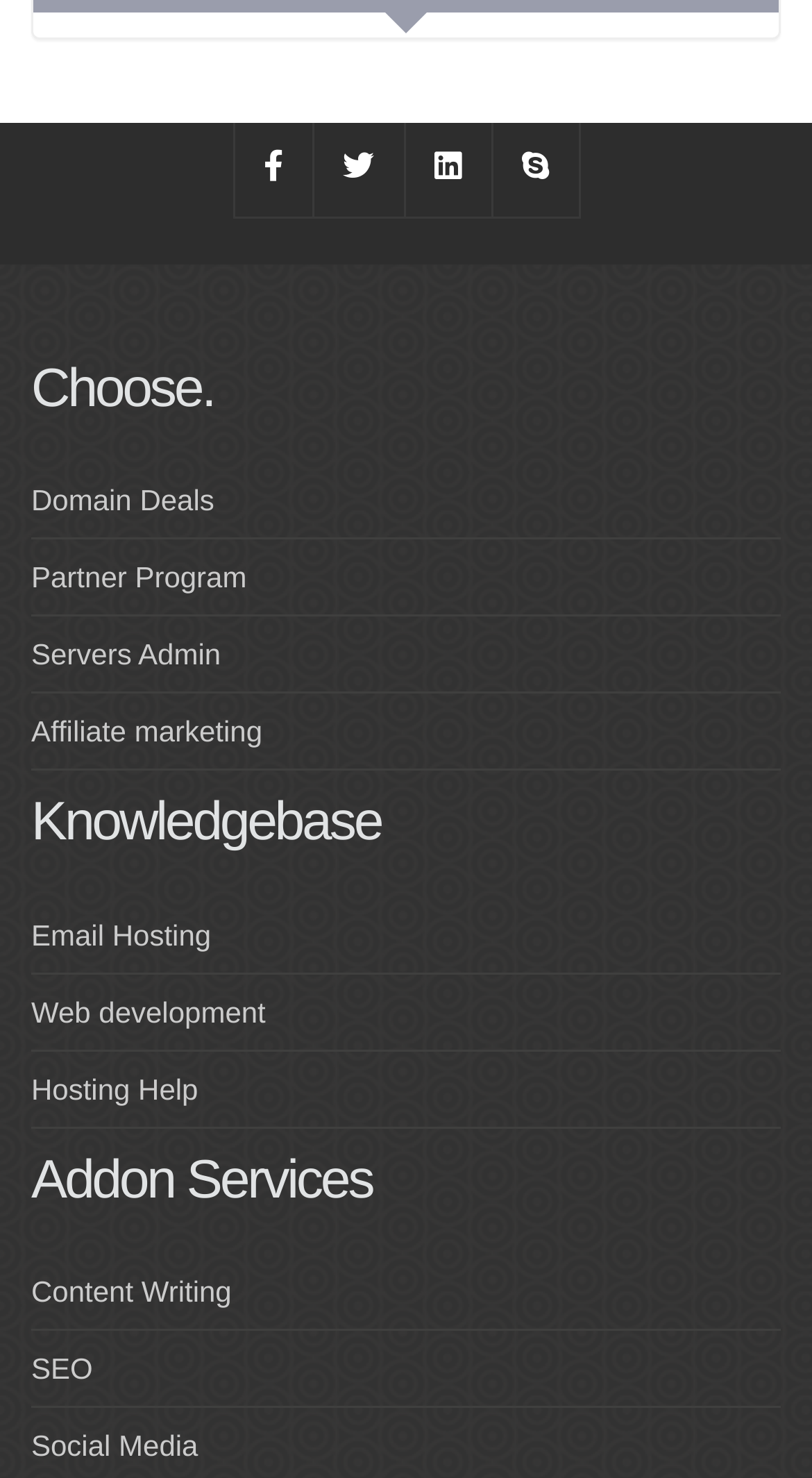Bounding box coordinates are specified in the format (top-left x, top-left y, bottom-right x, bottom-right y). All values are floating point numbers bounded between 0 and 1. Please provide the bounding box coordinate of the region this sentence describes: title="skype"

[0.642, 0.102, 0.676, 0.126]